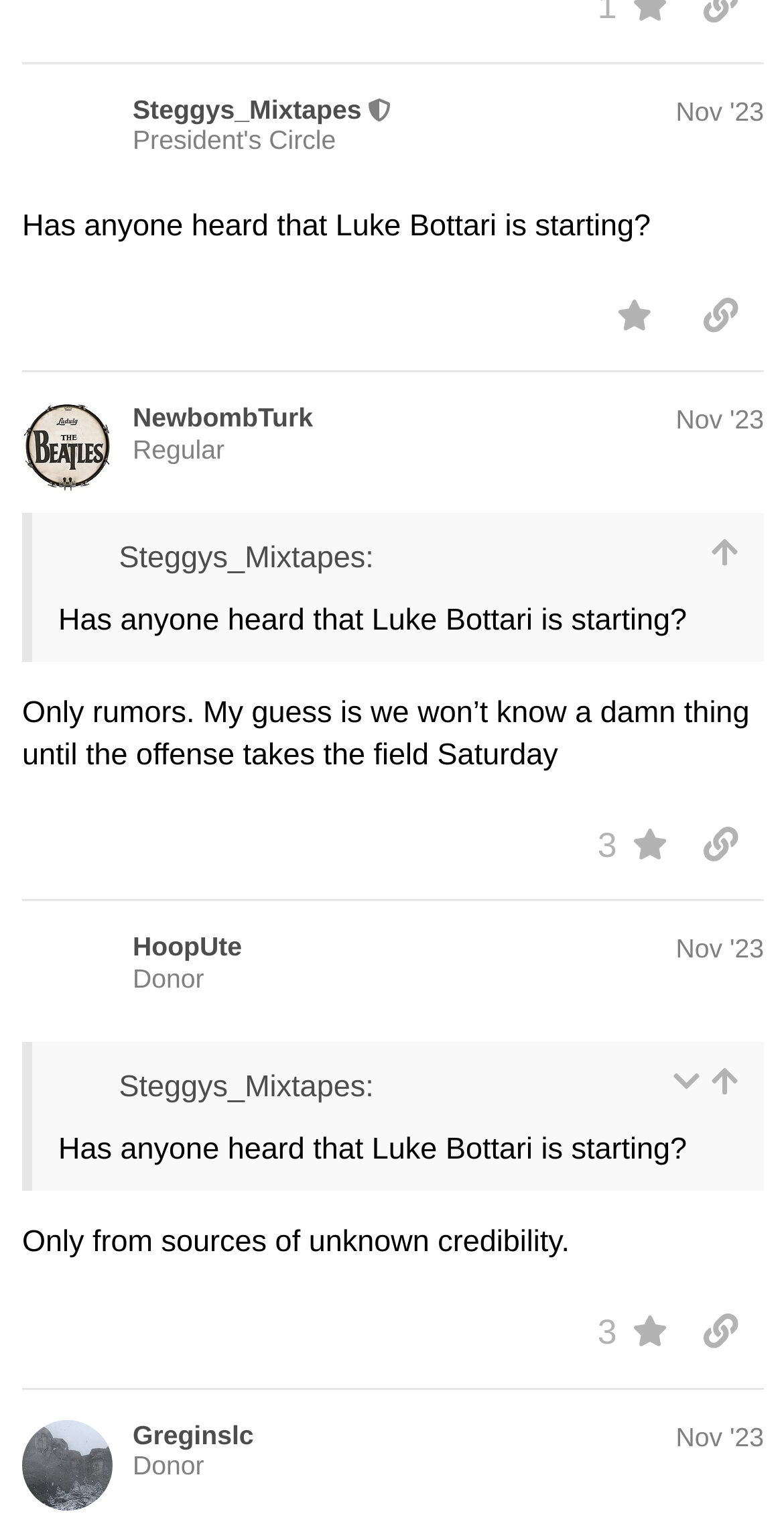What is the date of the last post?
Using the image as a reference, answer with just one word or a short phrase.

Nov 23, 2023 7:26 pm